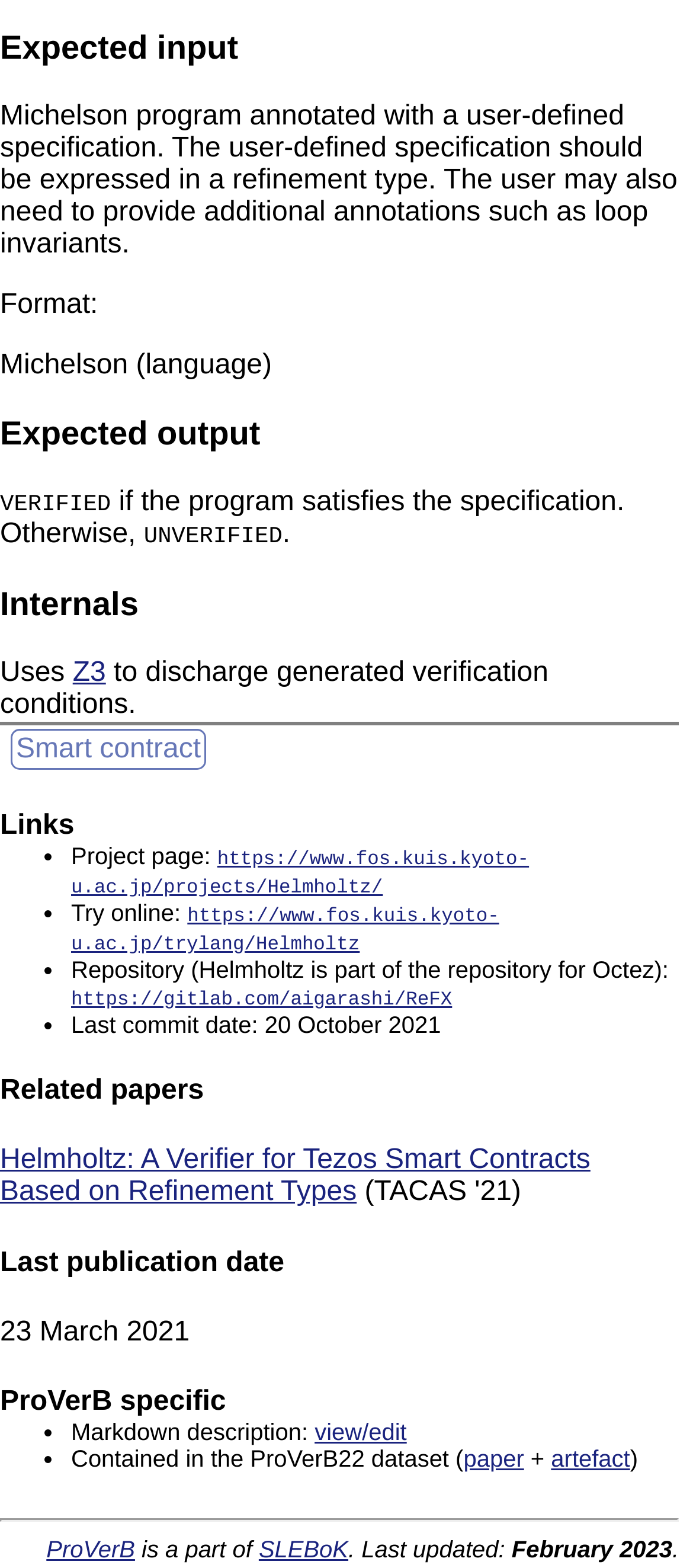Determine the bounding box coordinates of the clickable region to execute the instruction: "Click the link to the repository". The coordinates should be four float numbers between 0 and 1, denoted as [left, top, right, bottom].

[0.103, 0.627, 0.652, 0.644]